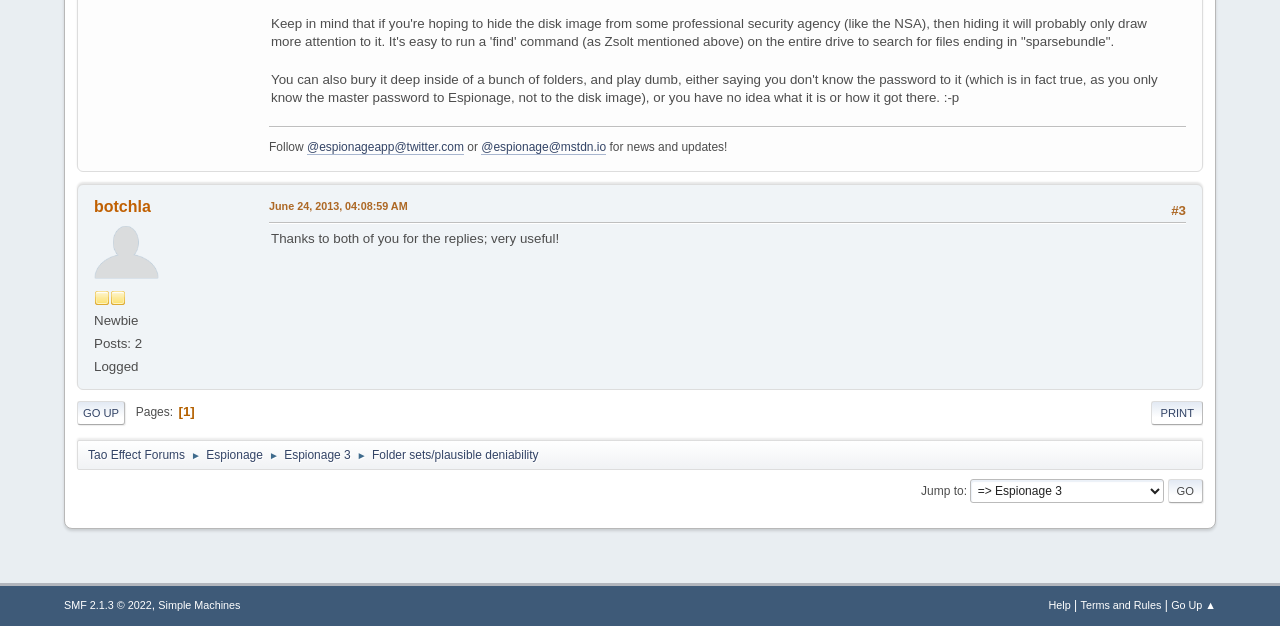Can you pinpoint the bounding box coordinates for the clickable element required for this instruction: "Go to the home page"? The coordinates should be four float numbers between 0 and 1, i.e., [left, top, right, bottom].

None